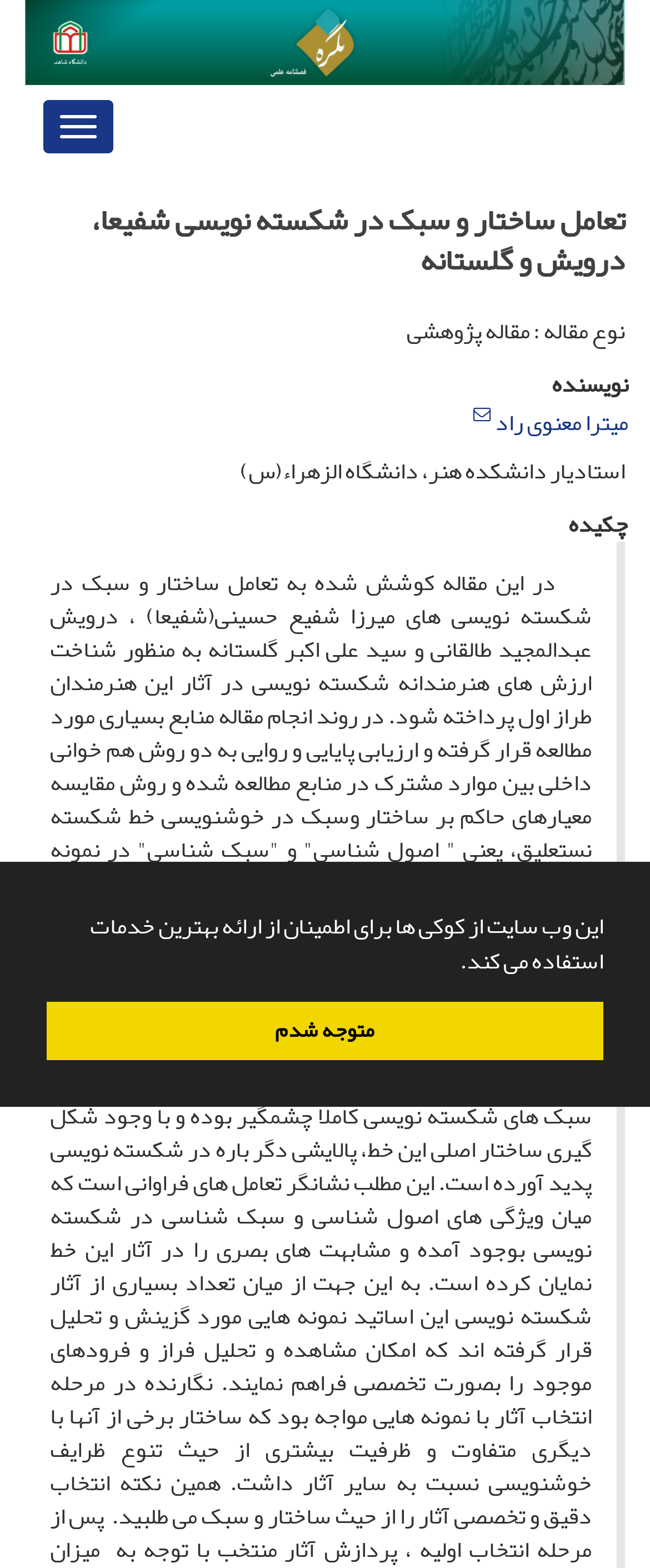Who is the author of the article?
Look at the image and provide a detailed response to the question.

I found the answer by looking at the link 'میترا معنوی راد' which is labeled as 'نویسنده' meaning 'author'.